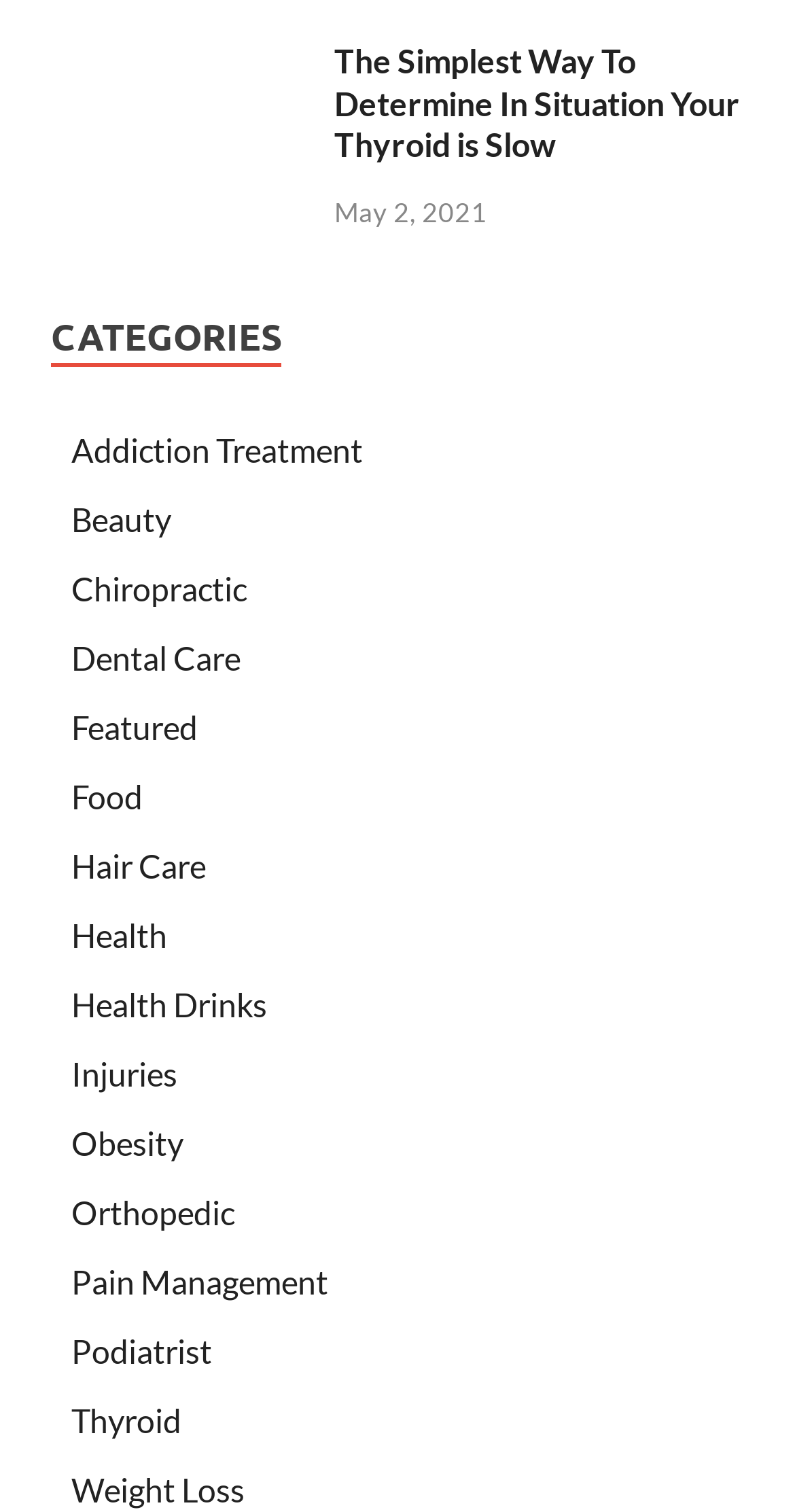Please find and report the bounding box coordinates of the element to click in order to perform the following action: "view the article published on May 2, 2021". The coordinates should be expressed as four float numbers between 0 and 1, in the format [left, top, right, bottom].

[0.421, 0.129, 0.613, 0.151]